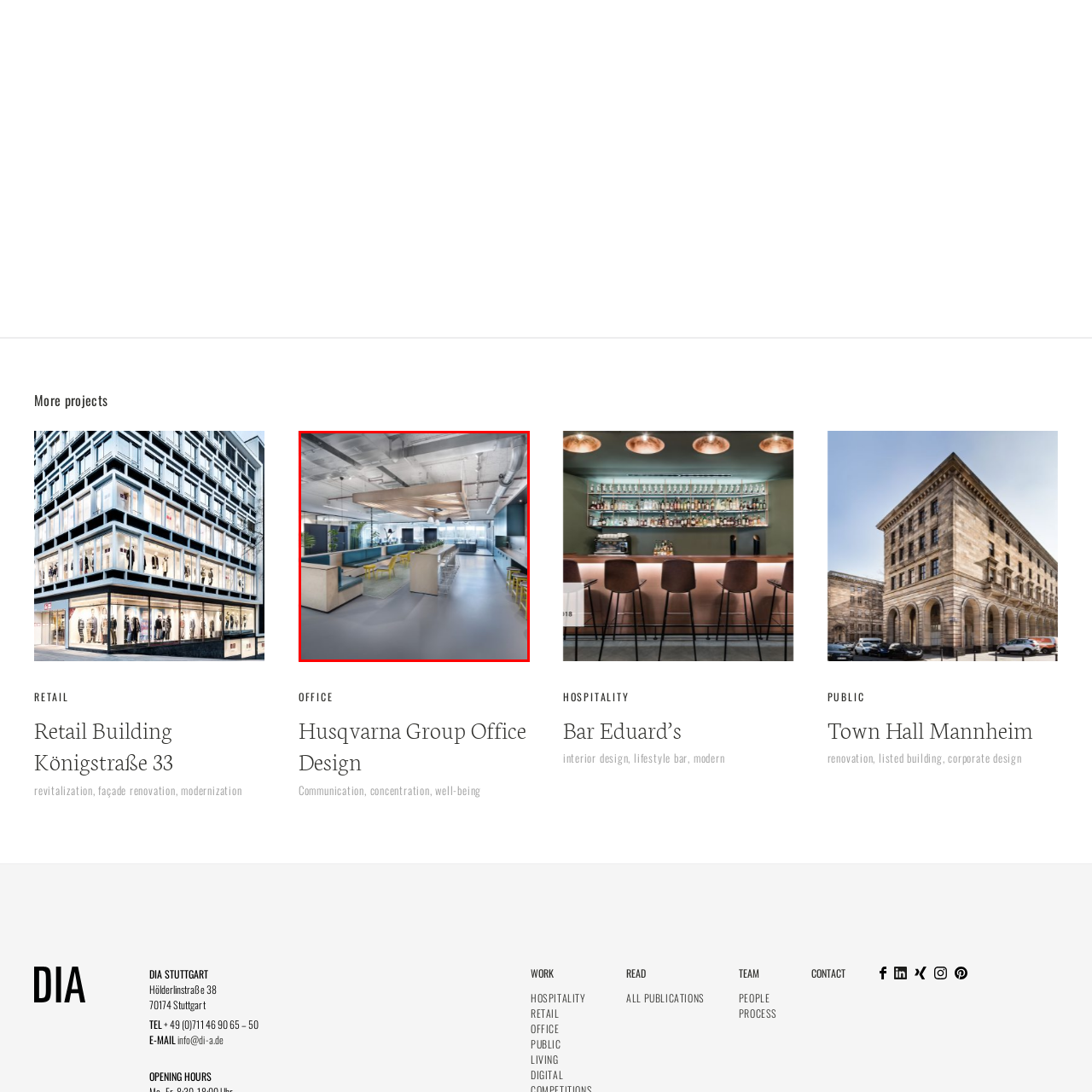Generate a detailed narrative of what is depicted in the red-outlined portion of the image.

The image showcases a modern office space designed for the Husqvarna Group, characterized by a blend of functionality and aesthetics. The interior features a spacious layout with a light, airy ambiance, highlighted by large windows that allow ample natural light to flood the area. A central communal seating arrangement is complemented by blue upholstered benches and vibrant yellow chairs, promoting collaboration and creativity among employees. 

Above the seating area, a striking wooden ceiling installation adds warmth and visual interest, serving as a focal point in the open-plan environment. The design emphasizes communication, concentration, and well-being, creating a productive atmosphere suited for teamwork. Nearby, a sleek bar area integrates seamlessly into the space, designed for both informal gatherings and casual meetings. This thoughtful arrangement reflects contemporary office trends that prioritize employee experience while maintaining a professional setting.